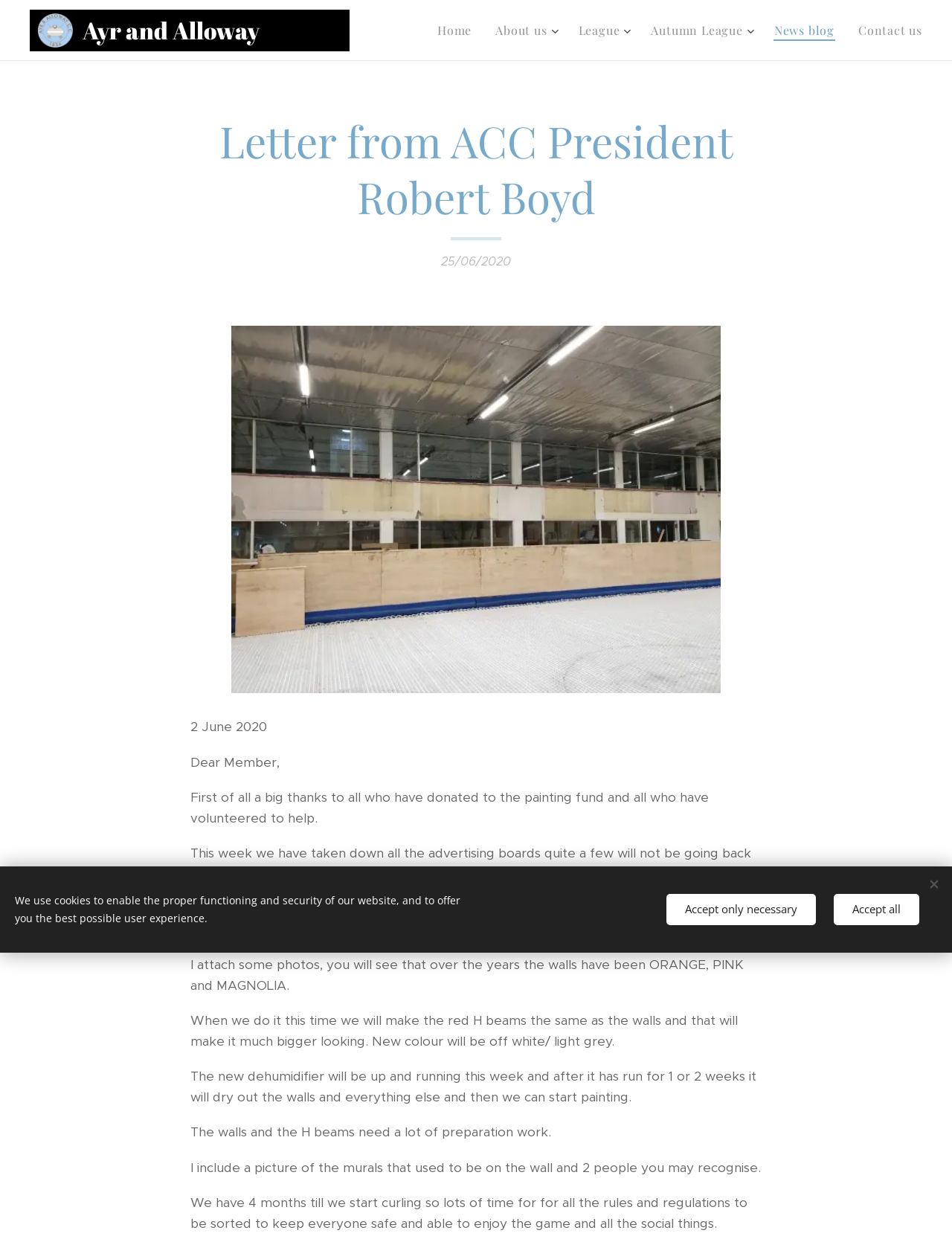How many months are left until curling starts?
Look at the webpage screenshot and answer the question with a detailed explanation.

I found the answer by reading the text in the StaticText element which mentions that there are 4 months till we start curling.